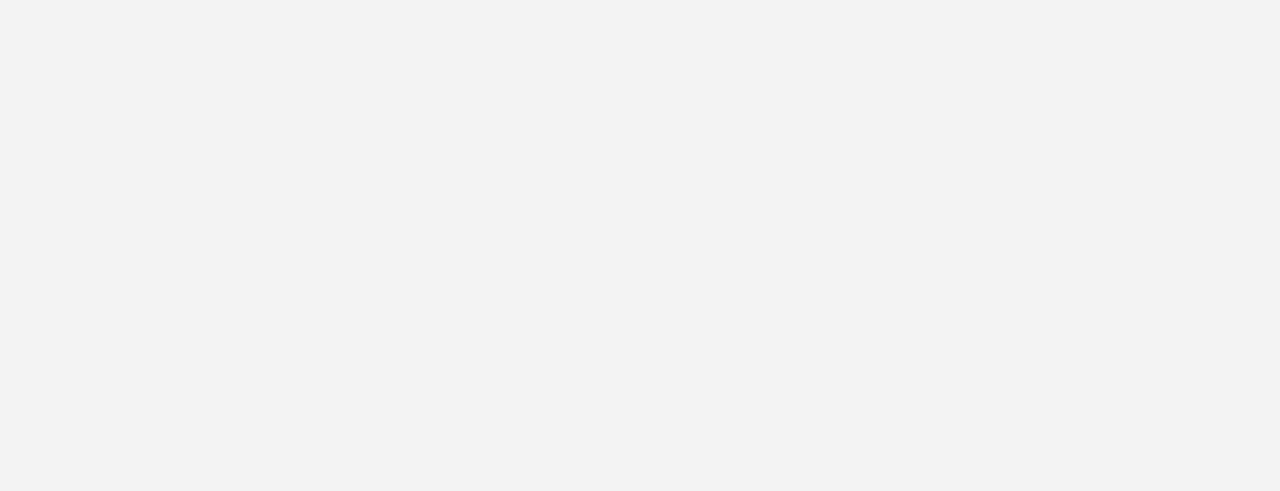Identify the bounding box coordinates of the area that should be clicked in order to complete the given instruction: "Find your lost bird". The bounding box coordinates should be four float numbers between 0 and 1, i.e., [left, top, right, bottom].

[0.671, 0.008, 0.987, 0.338]